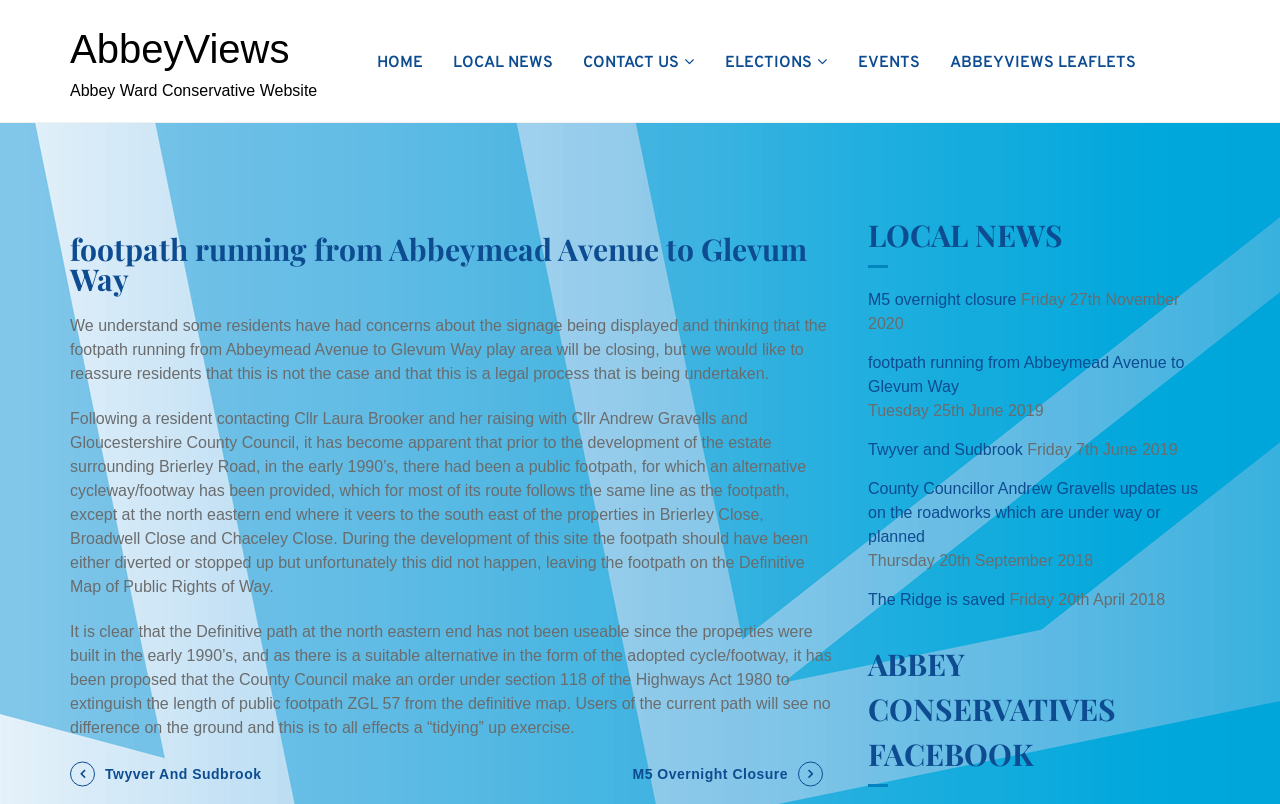Determine the bounding box coordinates for the area that should be clicked to carry out the following instruction: "Read about LOCAL NEWS".

[0.354, 0.05, 0.432, 0.101]